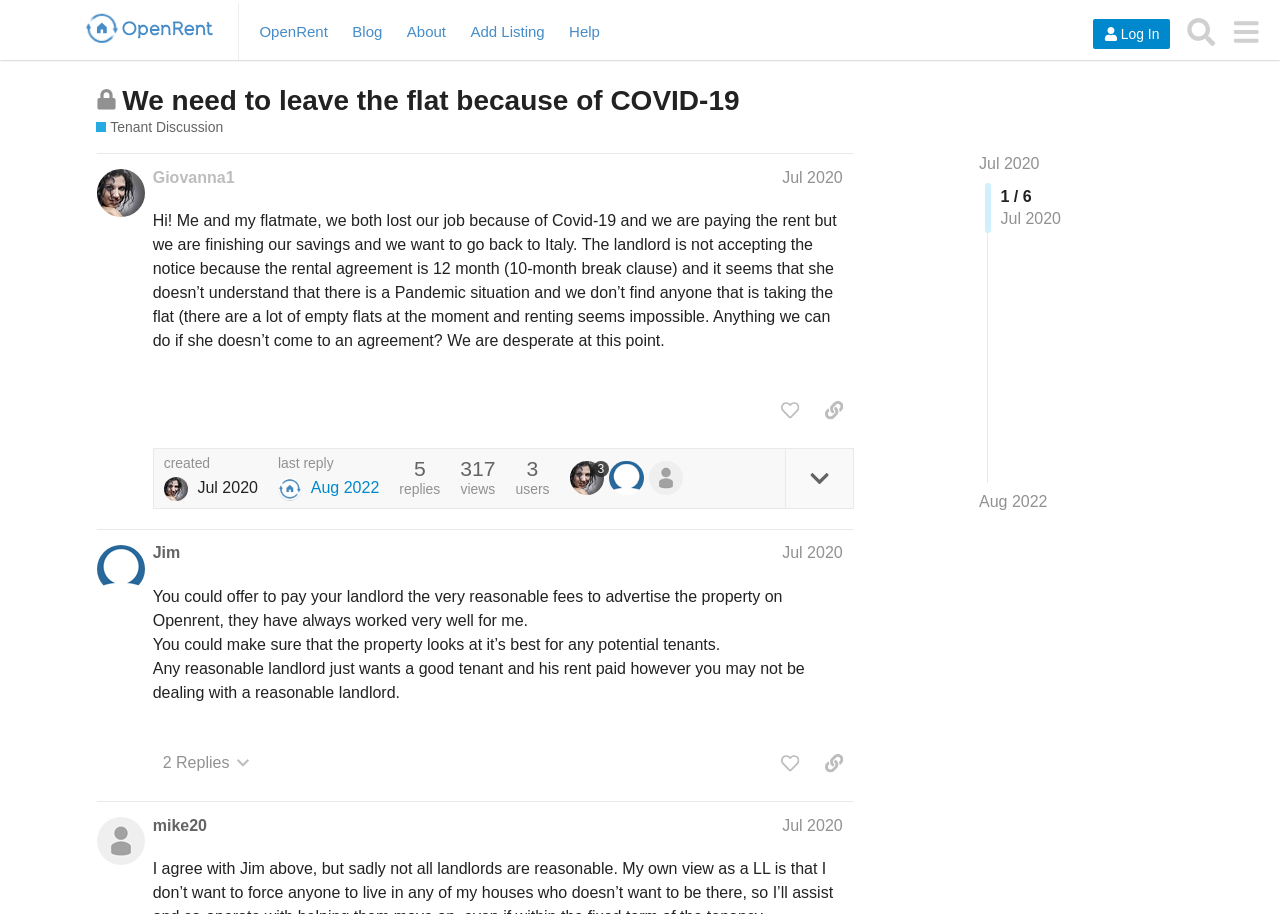Please study the image and answer the question comprehensively:
What is the name of the website?

By looking at the top navigation bar, I found multiple links with the text 'OpenRent', which suggests that it is the name of the website.